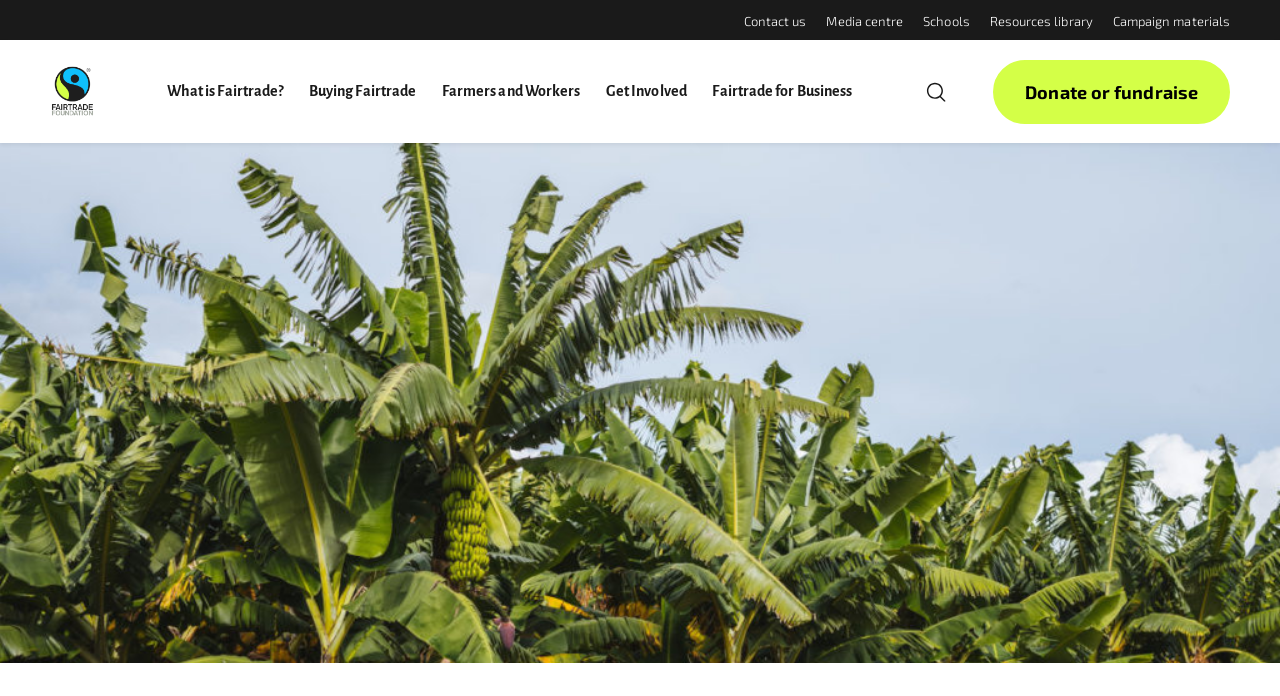Identify the bounding box coordinates necessary to click and complete the given instruction: "View the fence galleries".

None